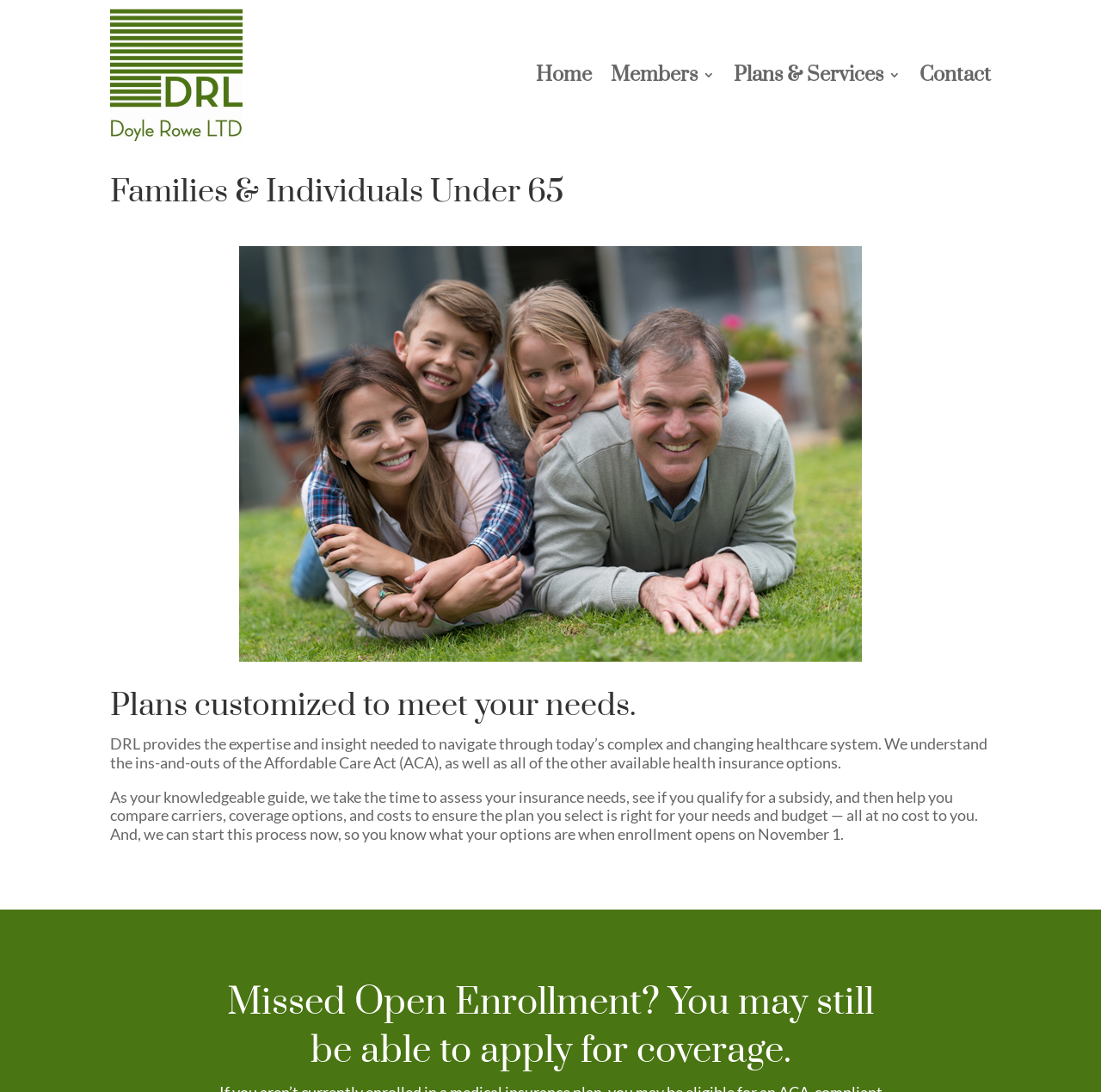Summarize the webpage comprehensively, mentioning all visible components.

The webpage is about health insurance services for families and individuals under 65, provided by Doyle Rowe LTD. At the top, there are five navigation links: an empty link, "Home", "Members 3", "Plans & Services 3", and "Contact", aligned horizontally across the page. 

Below the navigation links, there is a large heading that reads "Families & Individuals Under 65". To the right of this heading, there is a prominent image that takes up most of the width of the page. 

Below the image, there is another heading that states "Plans customized to meet your needs." This is followed by two paragraphs of text that describe the services provided by Doyle Rowe LTD, including their expertise in navigating the healthcare system, assessing insurance needs, and comparing coverage options. 

At the bottom of the page, there is a third heading that reads "Missed Open Enrollment? You may still be able to apply for coverage."